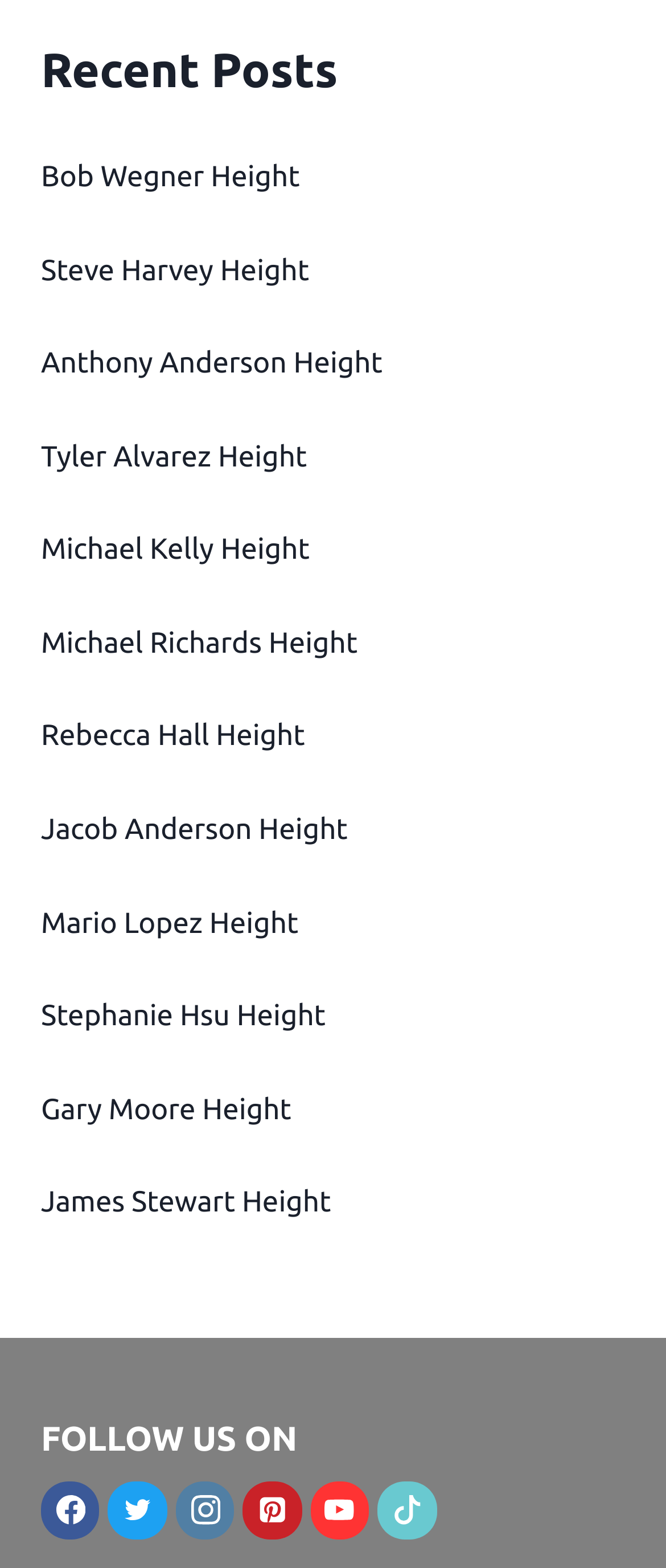Identify the bounding box coordinates of the region I need to click to complete this instruction: "View James Stewart's height".

[0.062, 0.757, 0.497, 0.777]